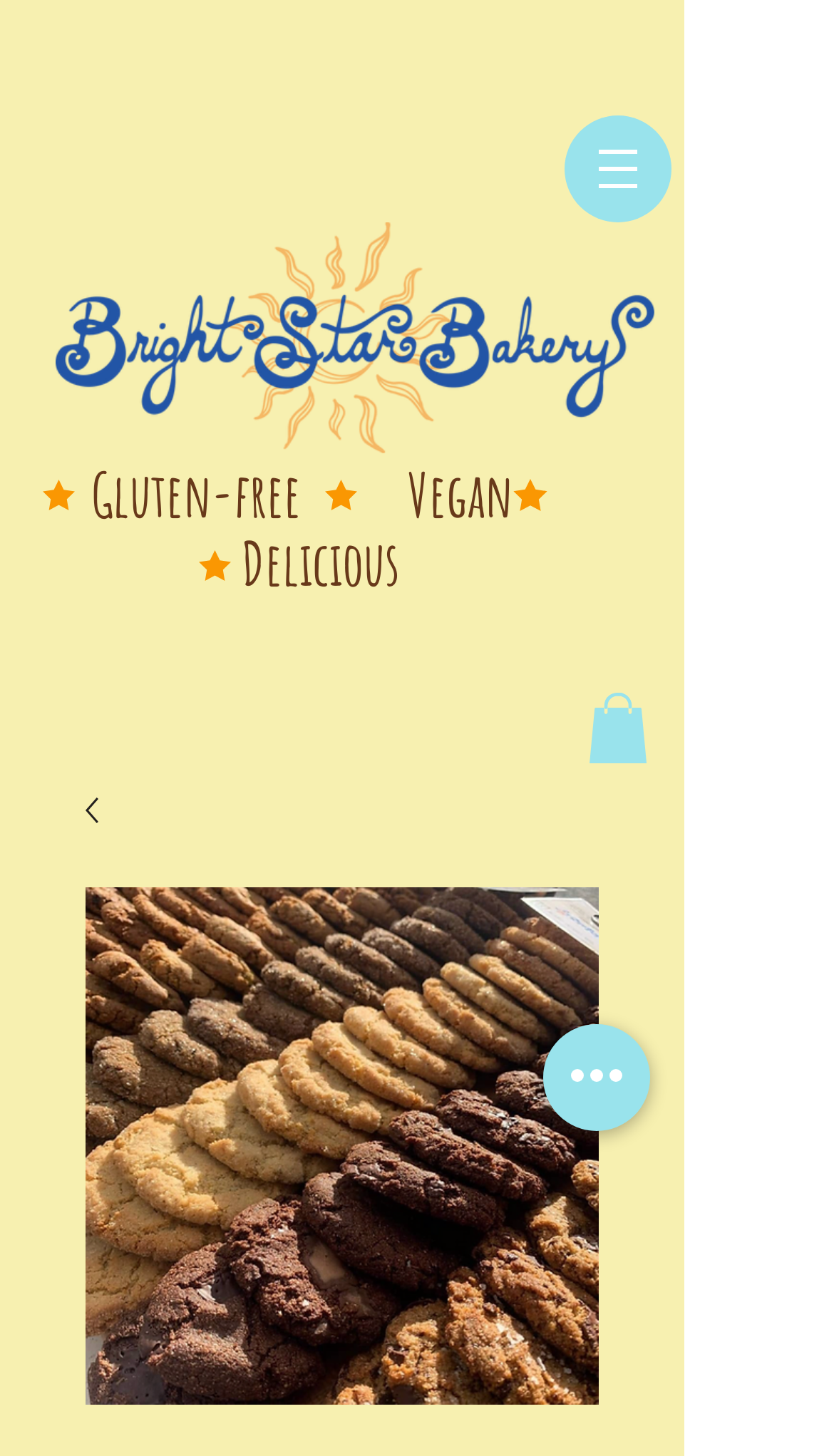Identify the bounding box for the UI element described as: "Cart". The coordinates should be four float numbers between 0 and 1, i.e., [left, top, right, bottom].

None